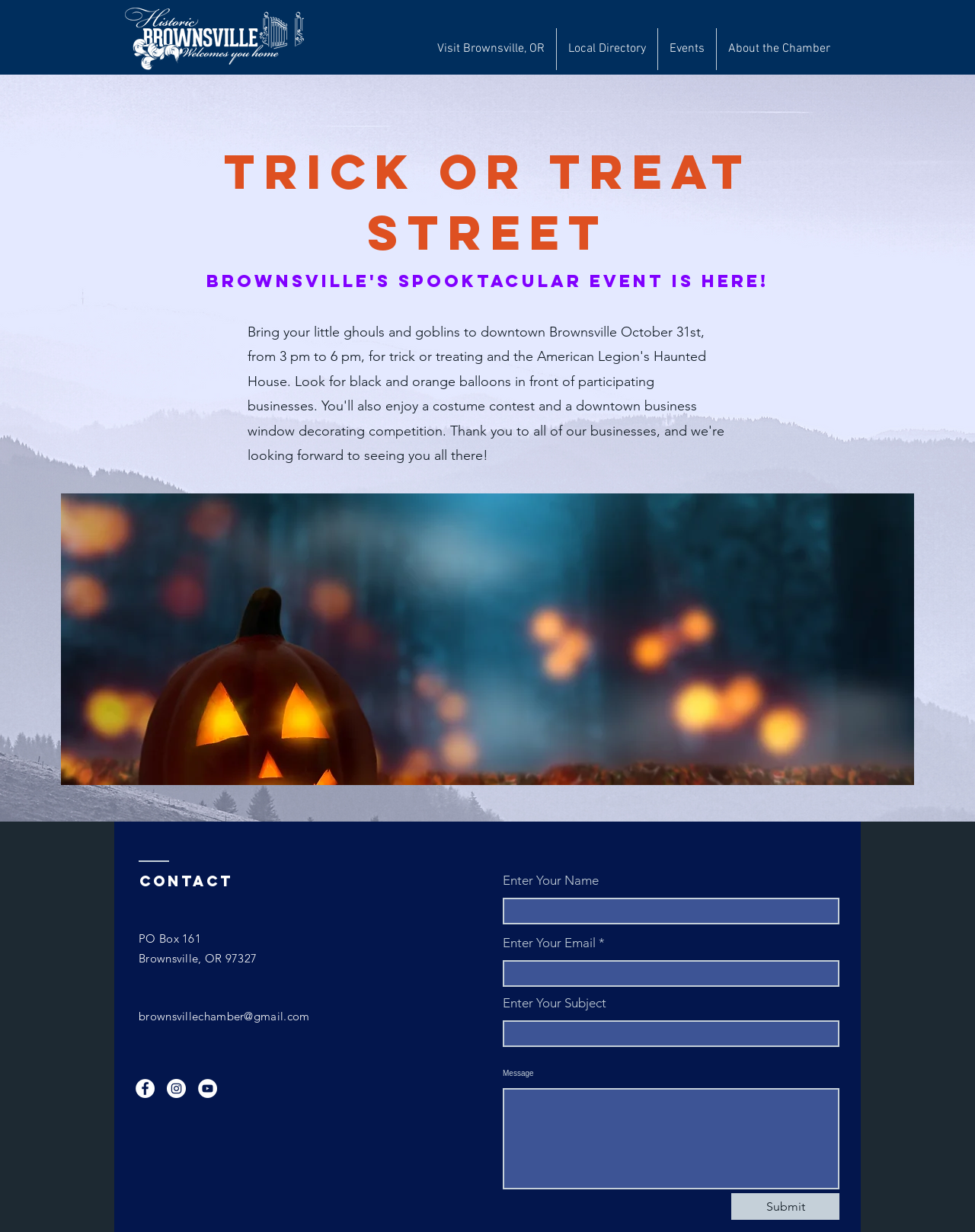What is the button text in the contact form?
Refer to the screenshot and answer in one word or phrase.

Submit